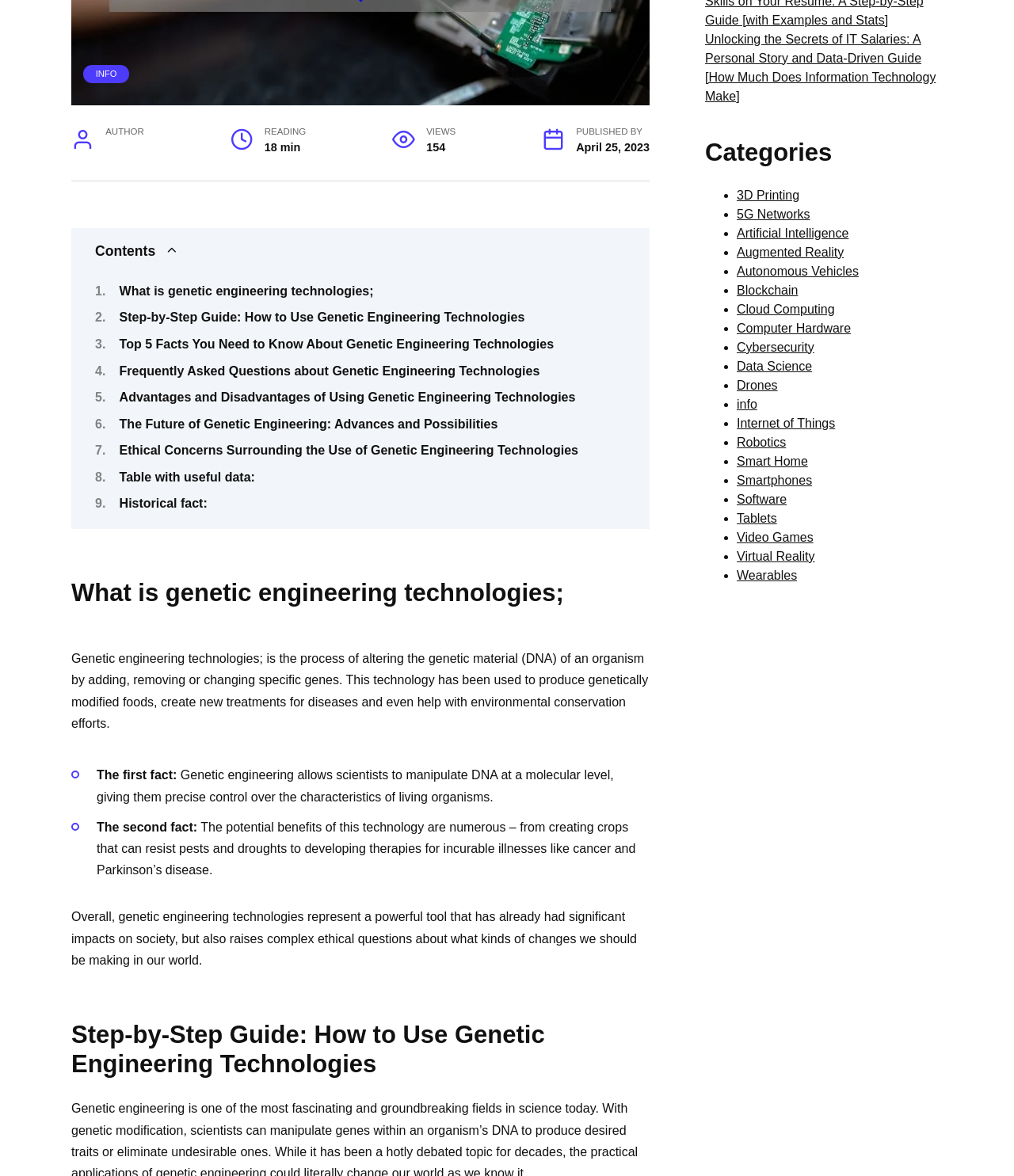From the webpage screenshot, predict the bounding box coordinates (top-left x, top-left y, bottom-right x, bottom-right y) for the UI element described here: Computer Hardware

[0.727, 0.273, 0.839, 0.285]